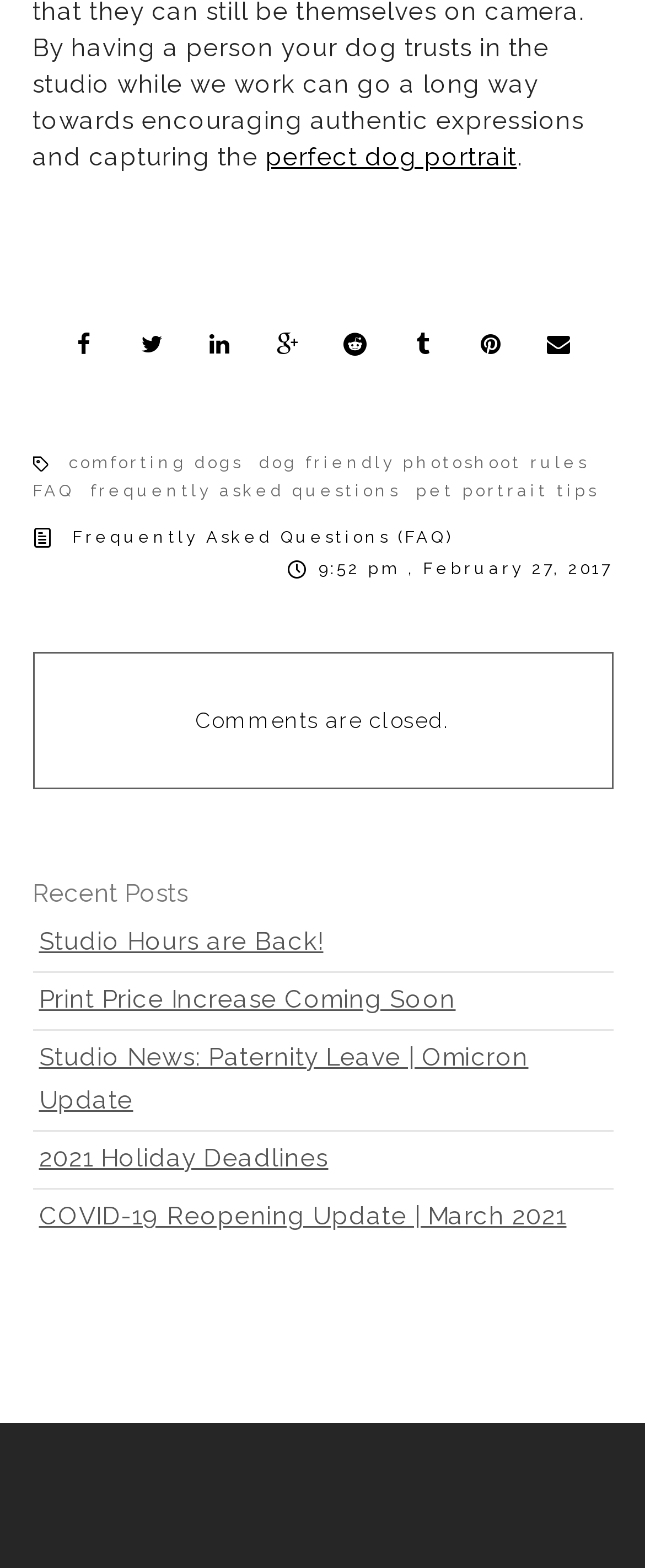Extract the bounding box coordinates for the HTML element that matches this description: "Fish Care Articles". The coordinates should be four float numbers between 0 and 1, i.e., [left, top, right, bottom].

None